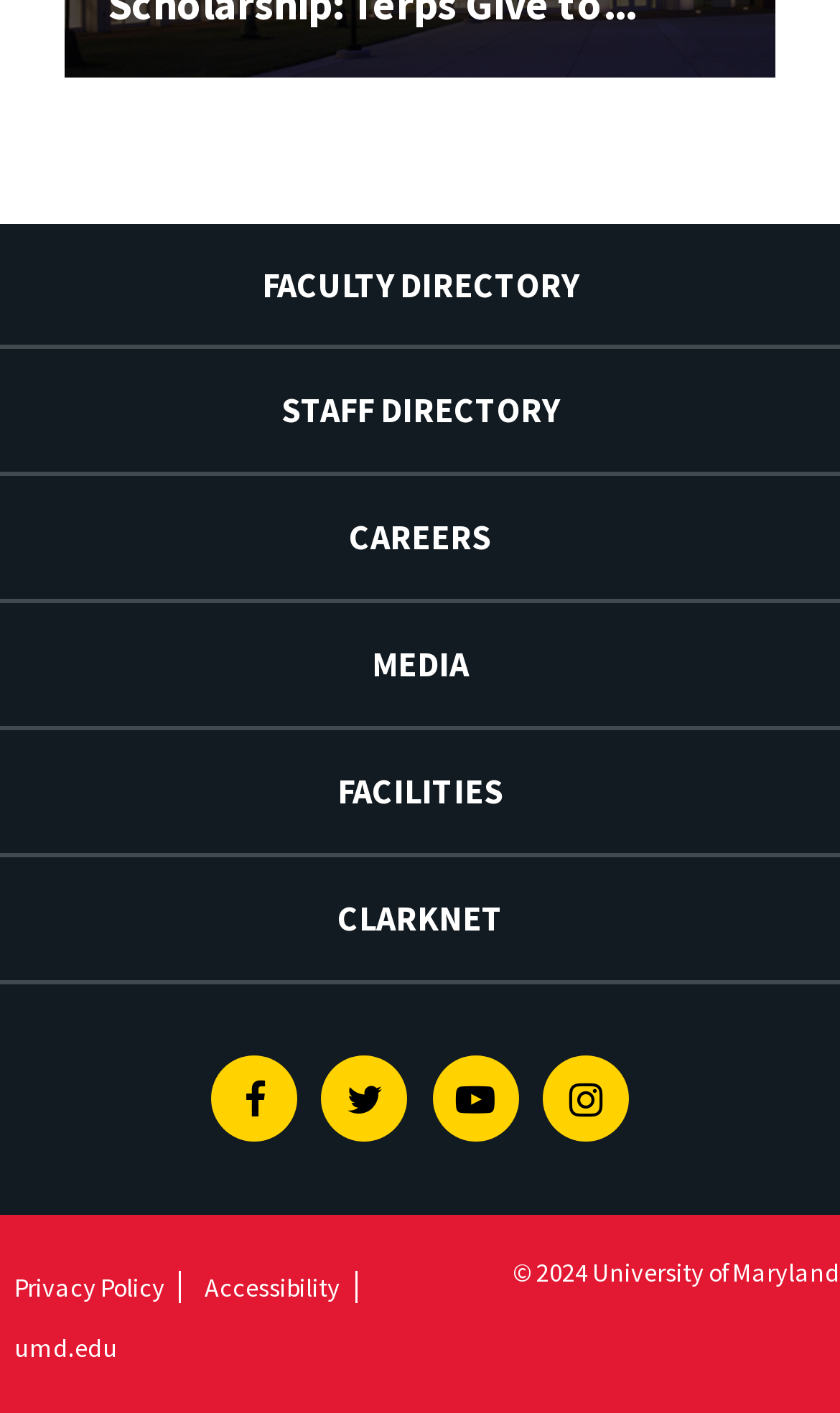What is the last link in the footer?
Based on the visual content, answer with a single word or a brief phrase.

umd.edu